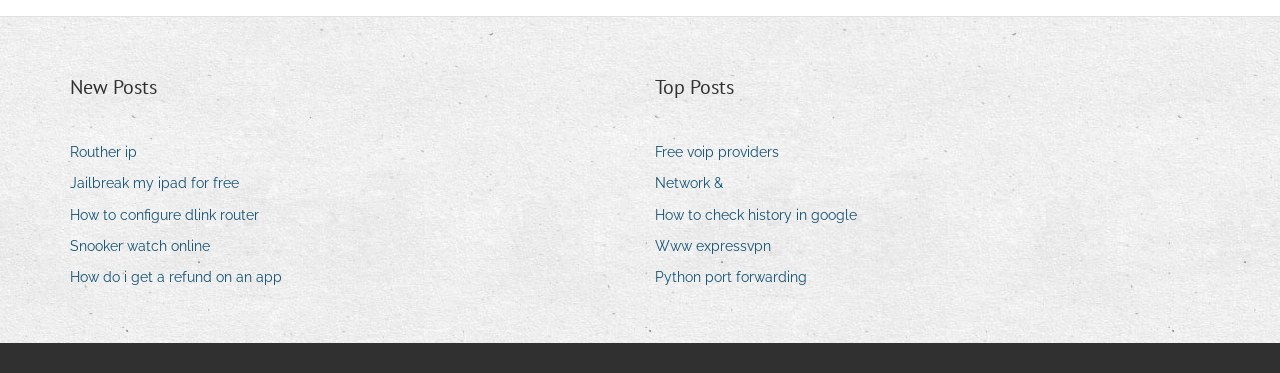Locate the bounding box coordinates of the element's region that should be clicked to carry out the following instruction: "Explore top posts". The coordinates need to be four float numbers between 0 and 1, i.e., [left, top, right, bottom].

[0.512, 0.194, 0.573, 0.274]